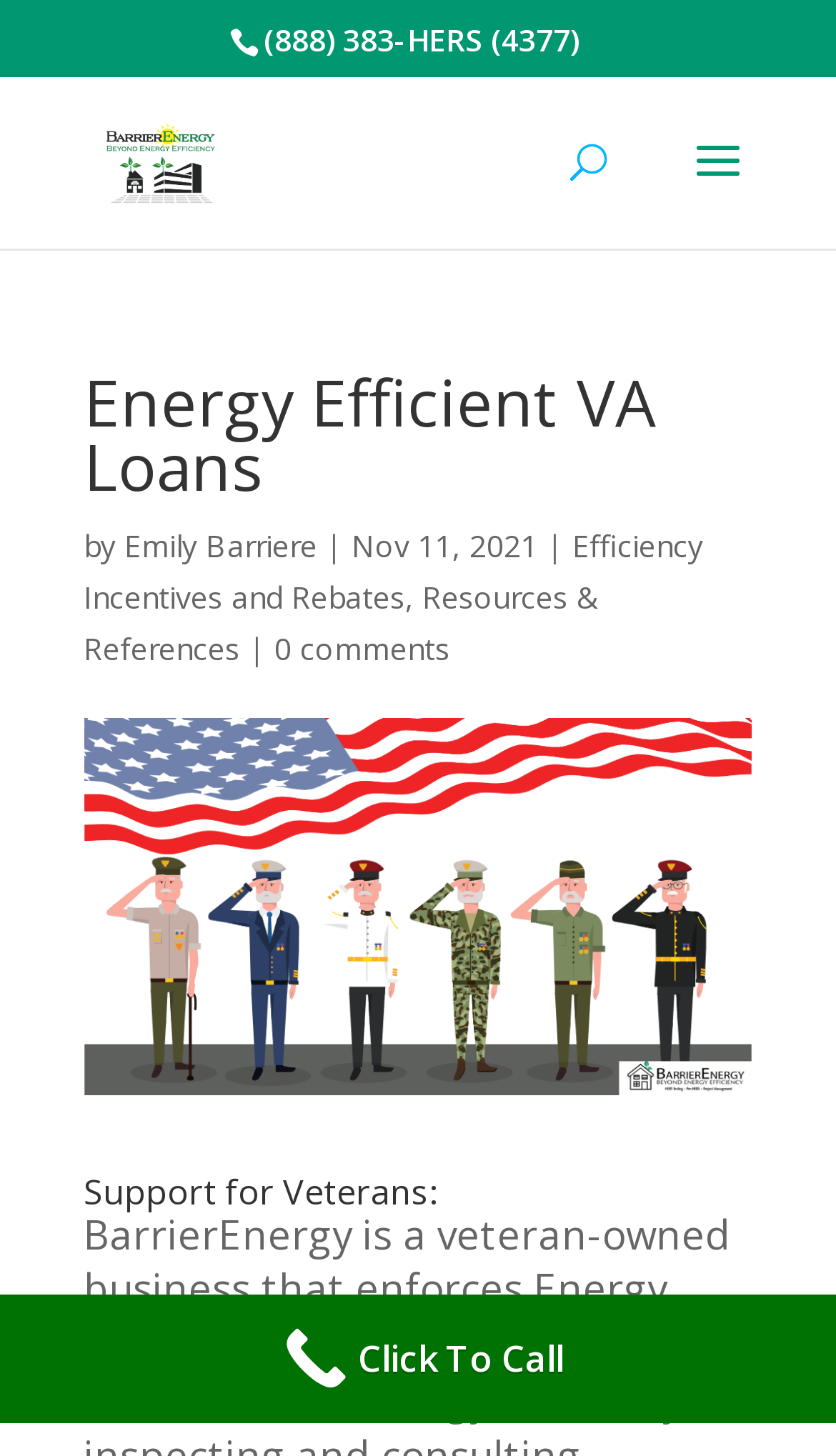Please mark the bounding box coordinates of the area that should be clicked to carry out the instruction: "Call the company".

[0.315, 0.013, 0.692, 0.04]